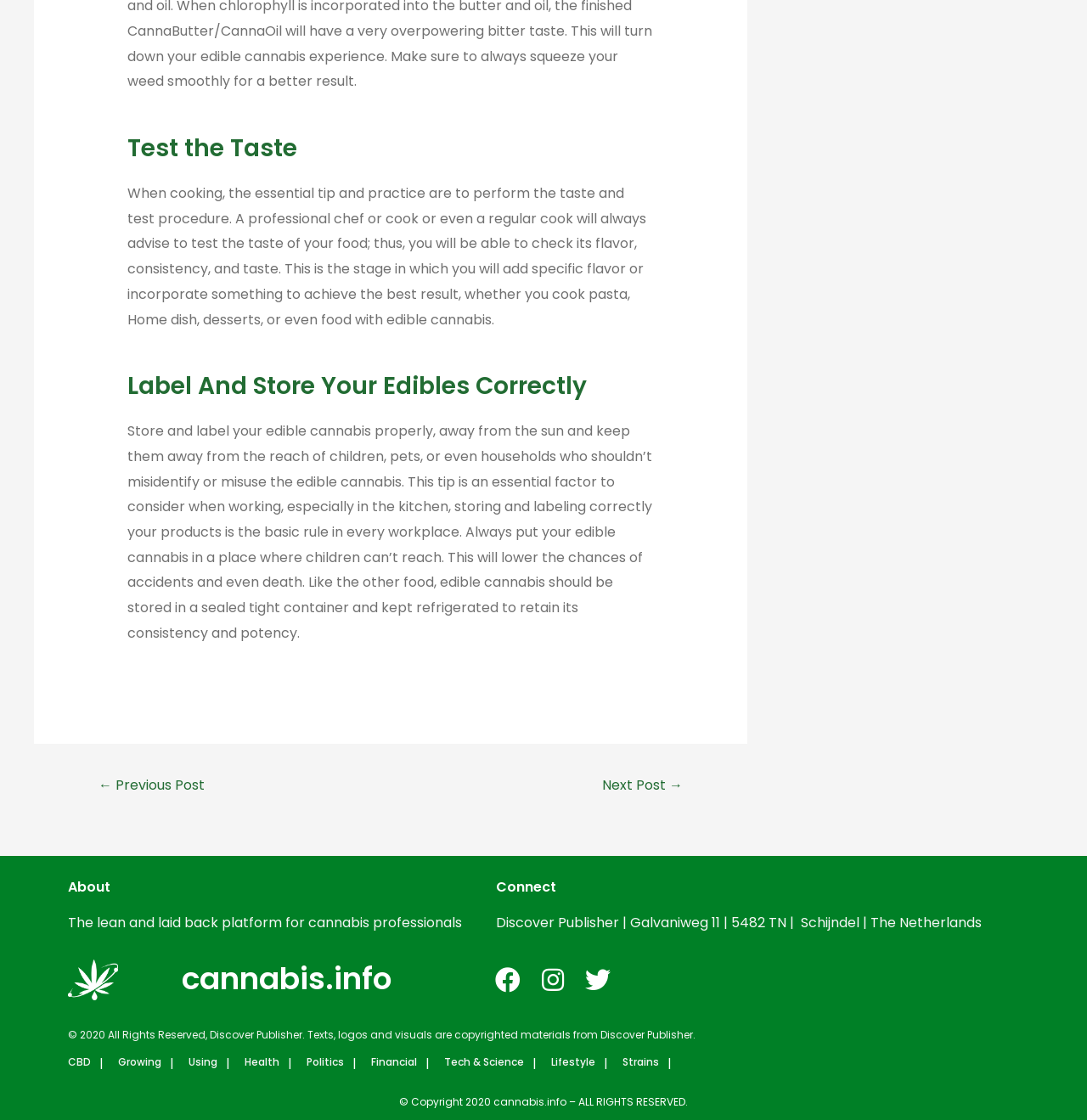For the following element description, predict the bounding box coordinates in the format (top-left x, top-left y, bottom-right x, bottom-right y). All values should be floating point numbers between 0 and 1. Description: ← Previous Post

[0.072, 0.689, 0.207, 0.717]